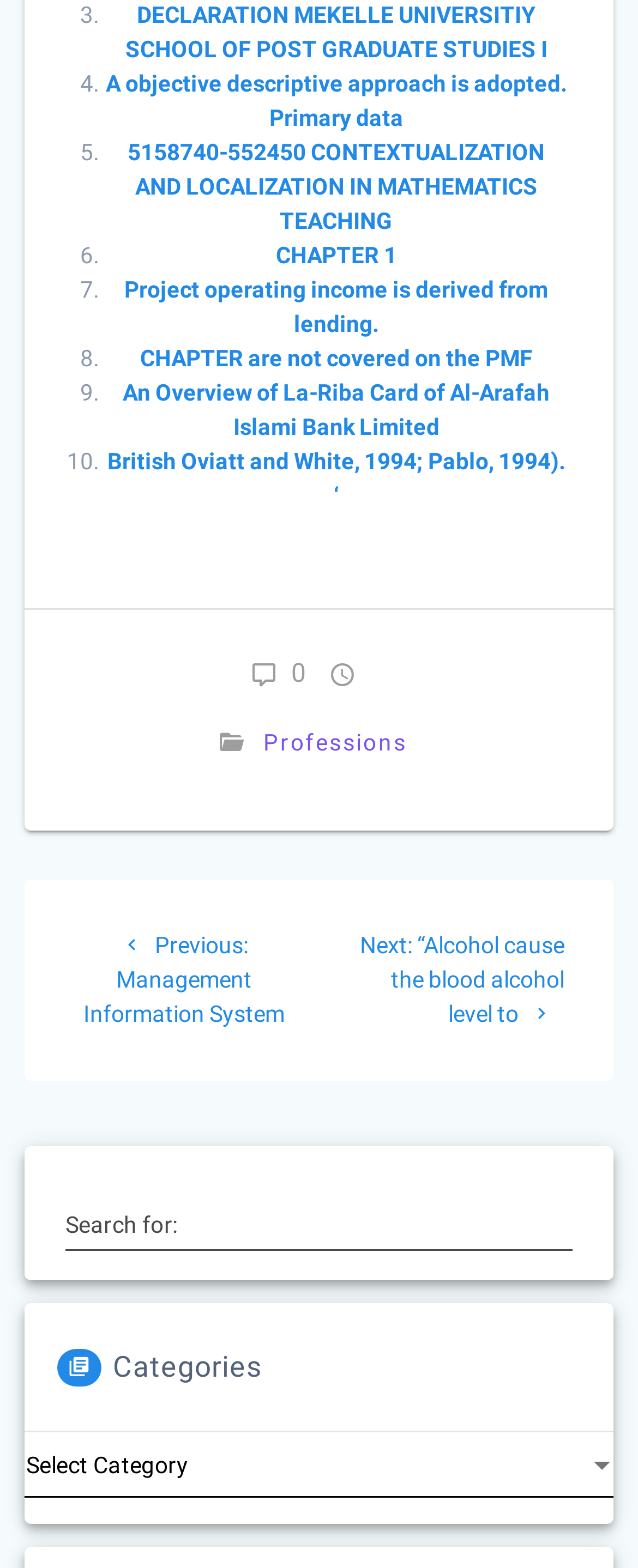Indicate the bounding box coordinates of the element that must be clicked to execute the instruction: "Select a category". The coordinates should be given as four float numbers between 0 and 1, i.e., [left, top, right, bottom].

[0.038, 0.914, 0.962, 0.956]